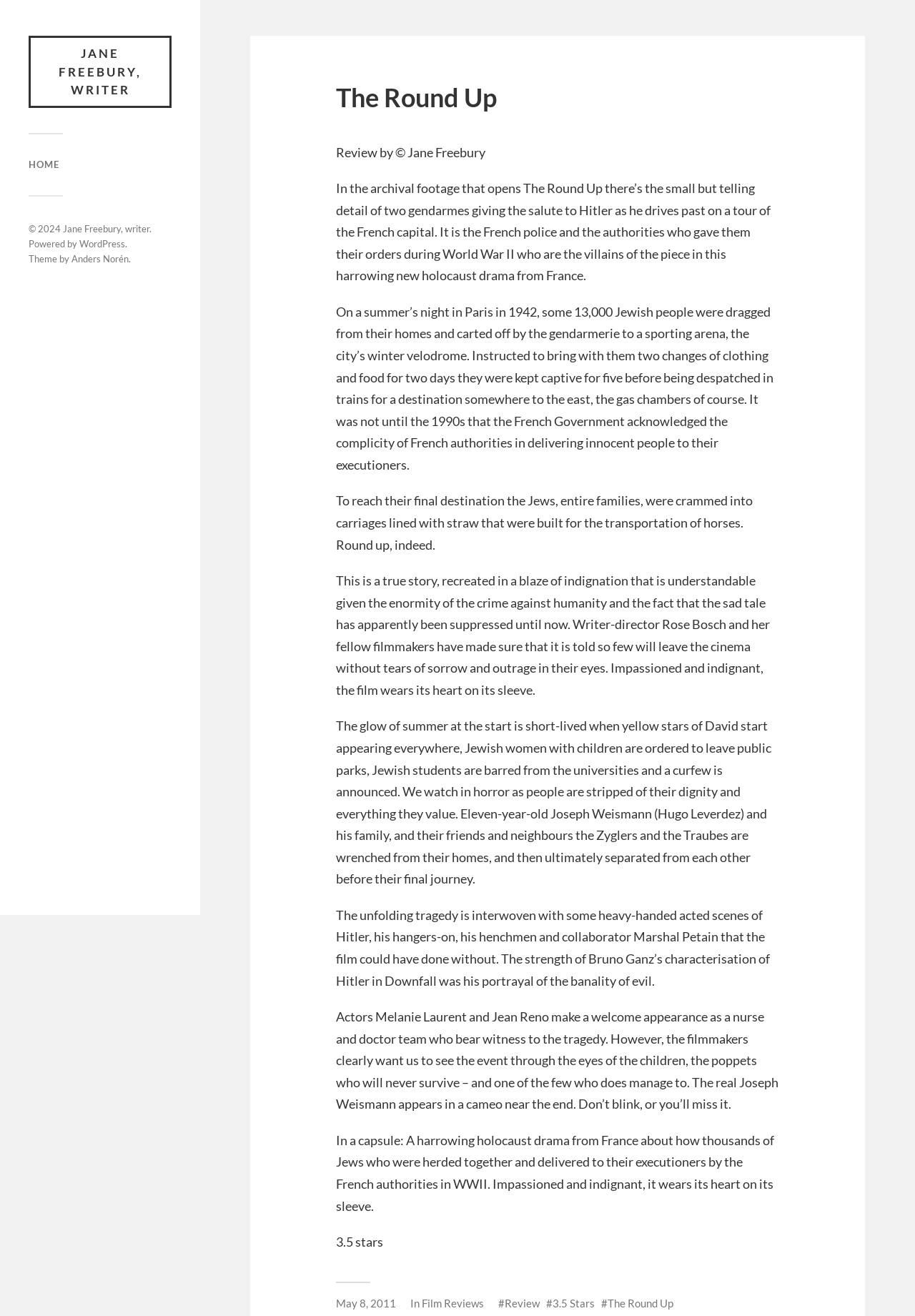Locate the bounding box coordinates of the area that needs to be clicked to fulfill the following instruction: "Click on the 'HOME' link". The coordinates should be in the format of four float numbers between 0 and 1, namely [left, top, right, bottom].

[0.031, 0.12, 0.065, 0.129]